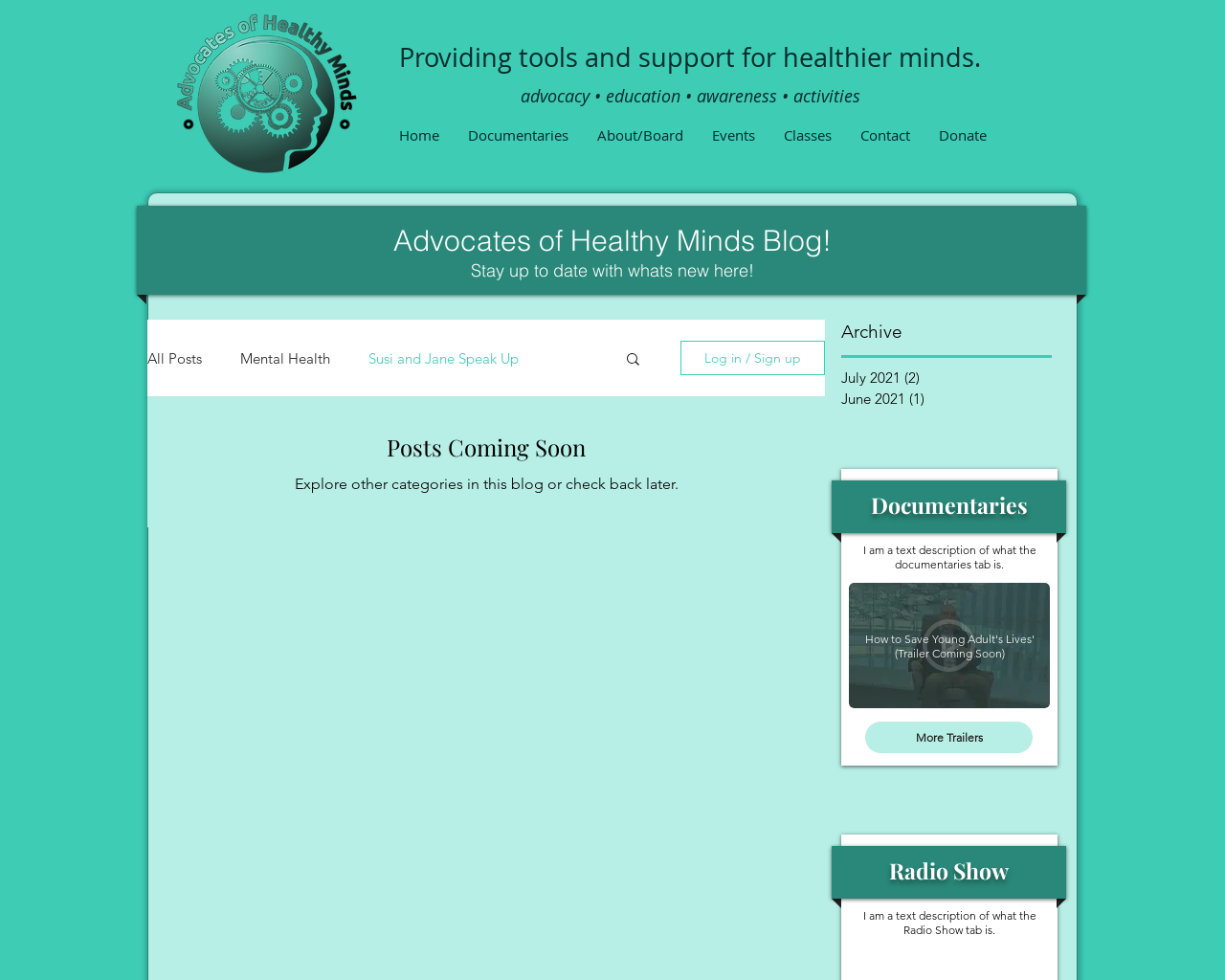Provide a thorough summary of the webpage.

The webpage "Susi and Jane Speak Up" appears to be a website focused on mental health advocacy, education, and awareness. At the top of the page, there is a heading that reads "Providing tools and support for healthier minds. advocacy • education • awareness • activities". Below this heading, there is a navigation menu with links to various sections of the website, including "Home", "Documentaries", "About/Board", "Events", "Classes", "Contact", and "Donate".

On the left side of the page, there is a section dedicated to the "Advocates of Healthy Minds Blog!", with headings that read "Stay up to date with what's new here!" and "Archive". The archive section has links to posts from July 2021 and June 2021.

In the main content area, there are several sections related to documentaries, including a heading that reads "How to Save Young Adult's Lives" and a link to a trailer. There is also a section with a heading "Documentaries" and a link to more trailers.

Further down the page, there is a section dedicated to a radio show, with a heading that reads "Radio Show" and a link to the show. There is also a navigation menu with links to various categories, including "All Posts", "Mental Health", and "Susi and Jane Speak Up".

On the right side of the page, there is a search button and a button to log in or sign up. There is also a section with a generic label "Posts Coming Soon" and a static text that reads "Explore other categories in this blog or check back later."